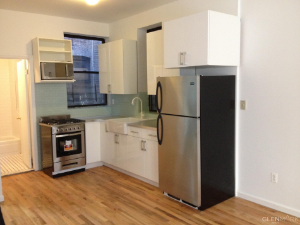What type of flooring is in the kitchen? Using the information from the screenshot, answer with a single word or phrase.

Oak strip hardwood